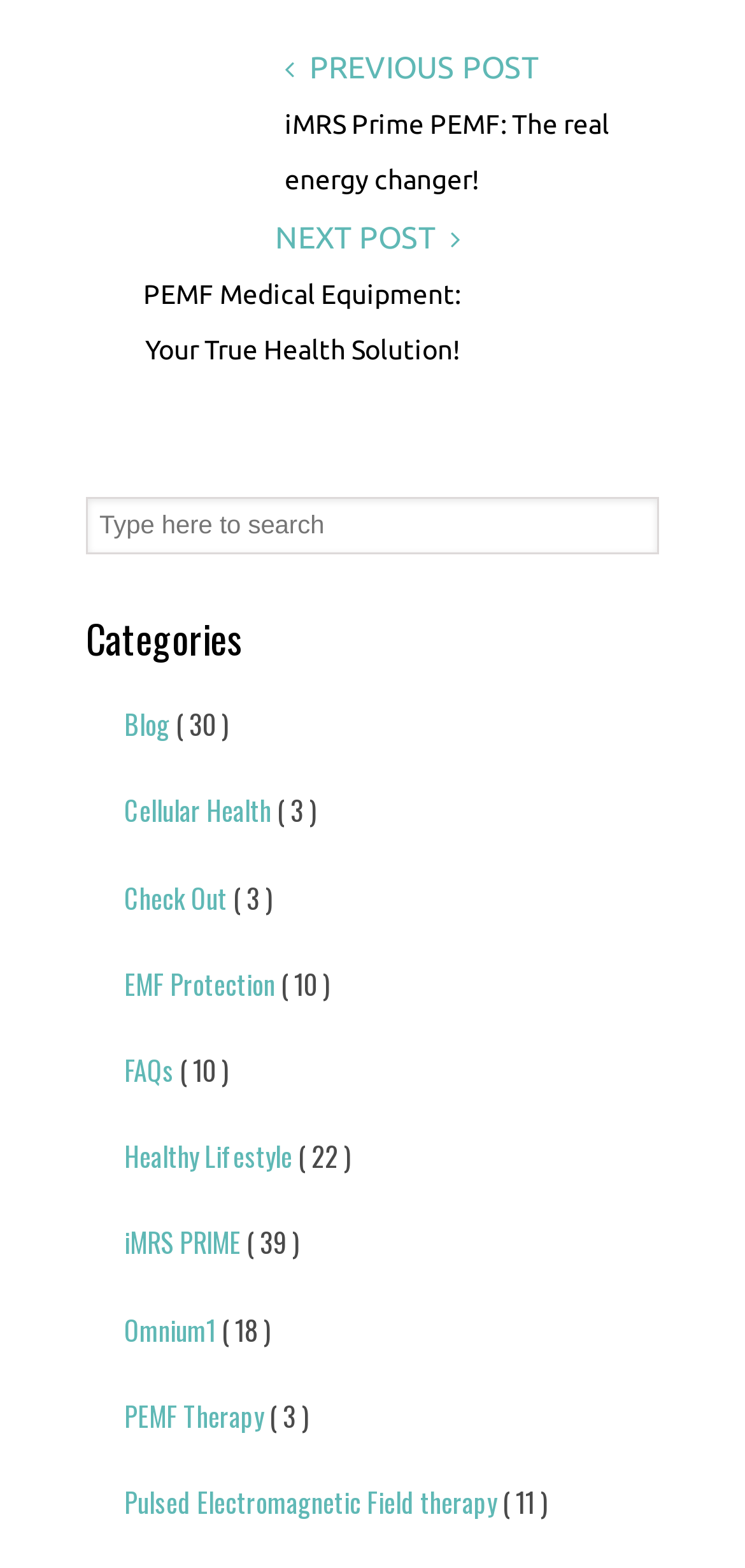Locate the bounding box coordinates of the element that needs to be clicked to carry out the instruction: "Go to previous post". The coordinates should be given as four float numbers ranging from 0 to 1, i.e., [left, top, right, bottom].

[0.382, 0.032, 0.723, 0.054]